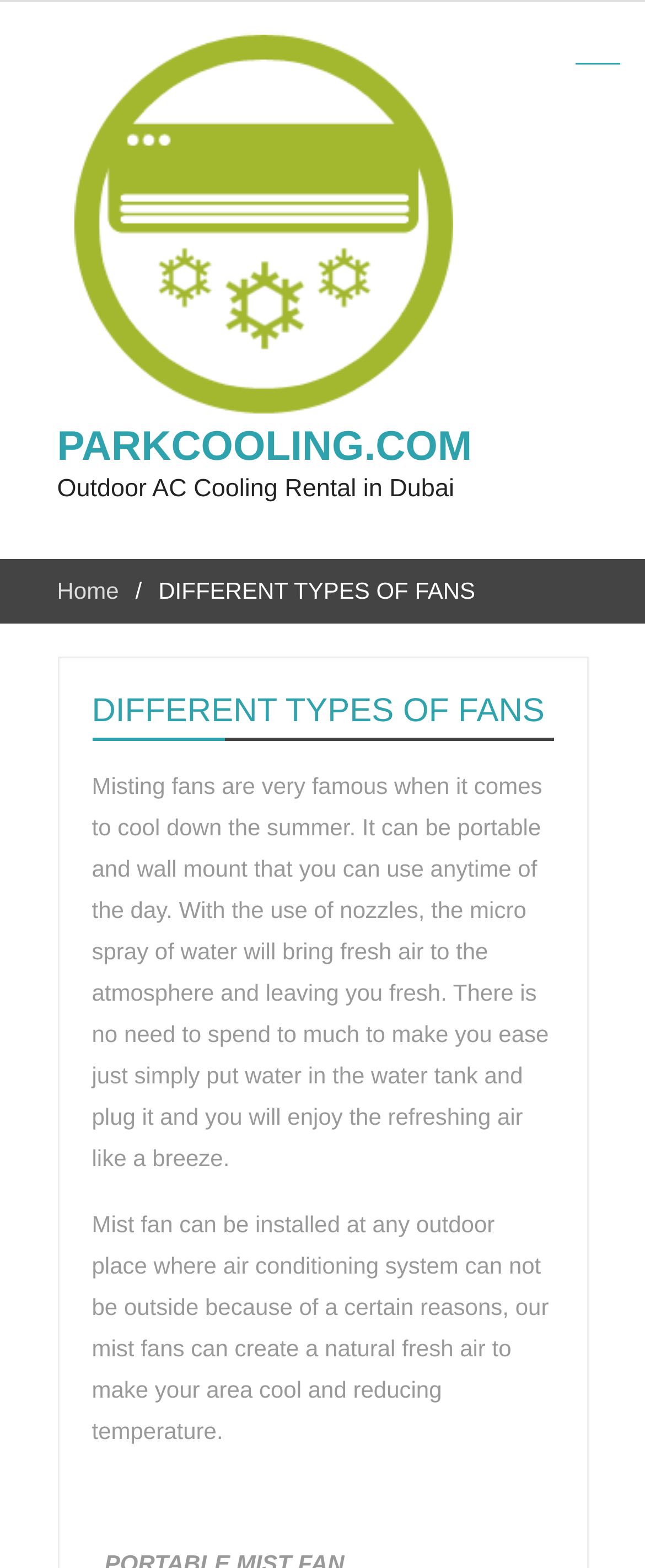Provide the bounding box coordinates of the HTML element this sentence describes: "Home". The bounding box coordinates consist of four float numbers between 0 and 1, i.e., [left, top, right, bottom].

[0.088, 0.368, 0.184, 0.385]